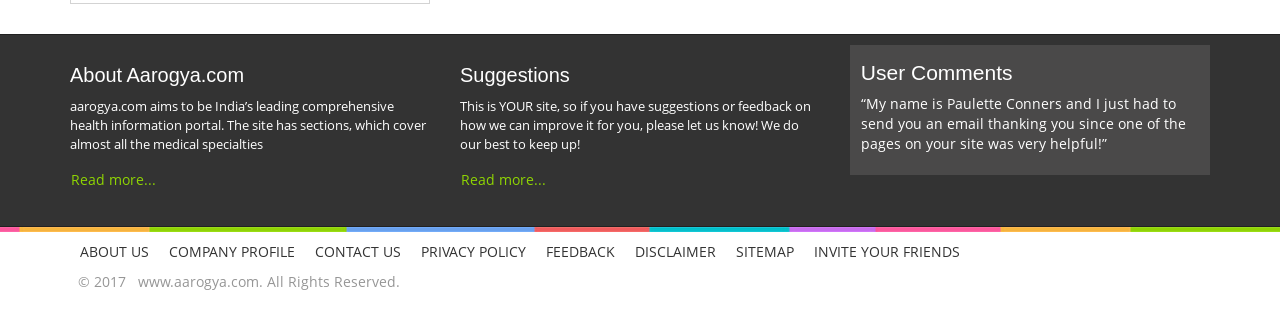Identify the coordinates of the bounding box for the element that must be clicked to accomplish the instruction: "Go to ABOUT US page".

[0.055, 0.711, 0.124, 0.834]